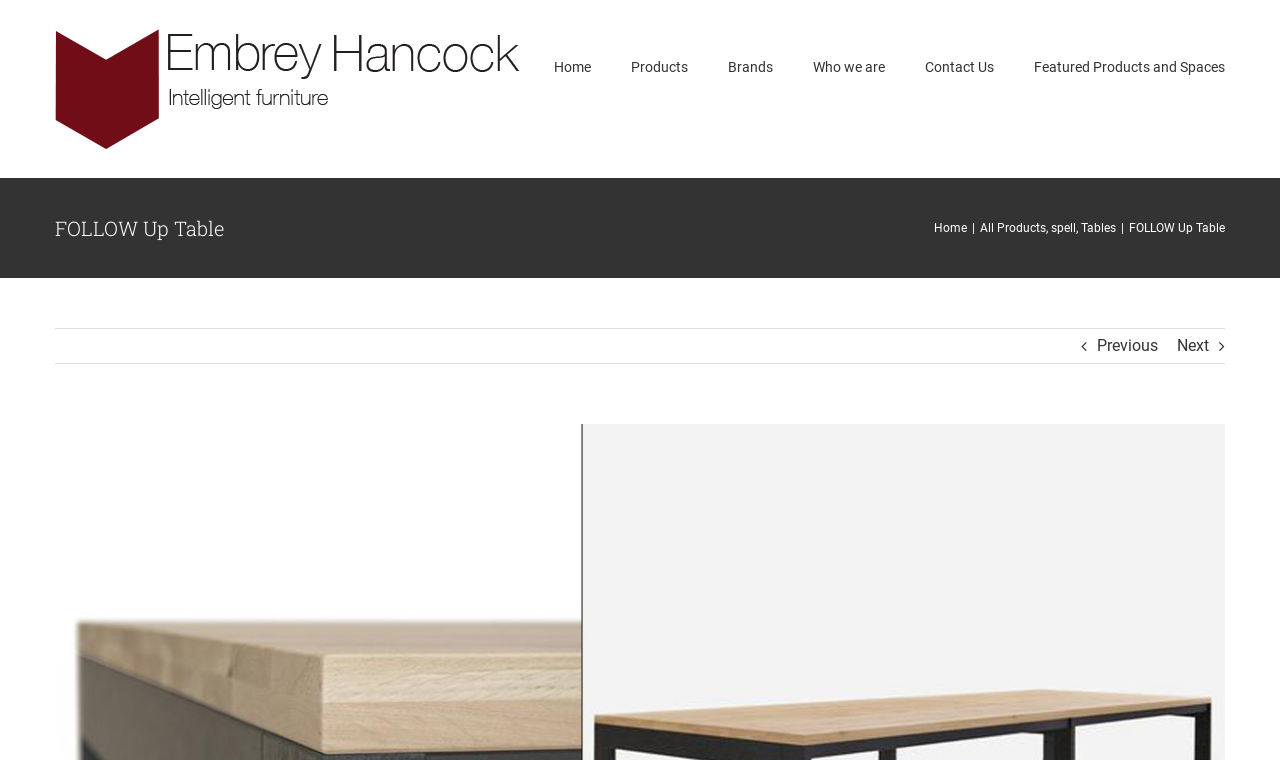Find the bounding box coordinates of the clickable element required to execute the following instruction: "View Featured Products and Spaces". Provide the coordinates as four float numbers between 0 and 1, i.e., [left, top, right, bottom].

[0.808, 0.0, 0.957, 0.171]